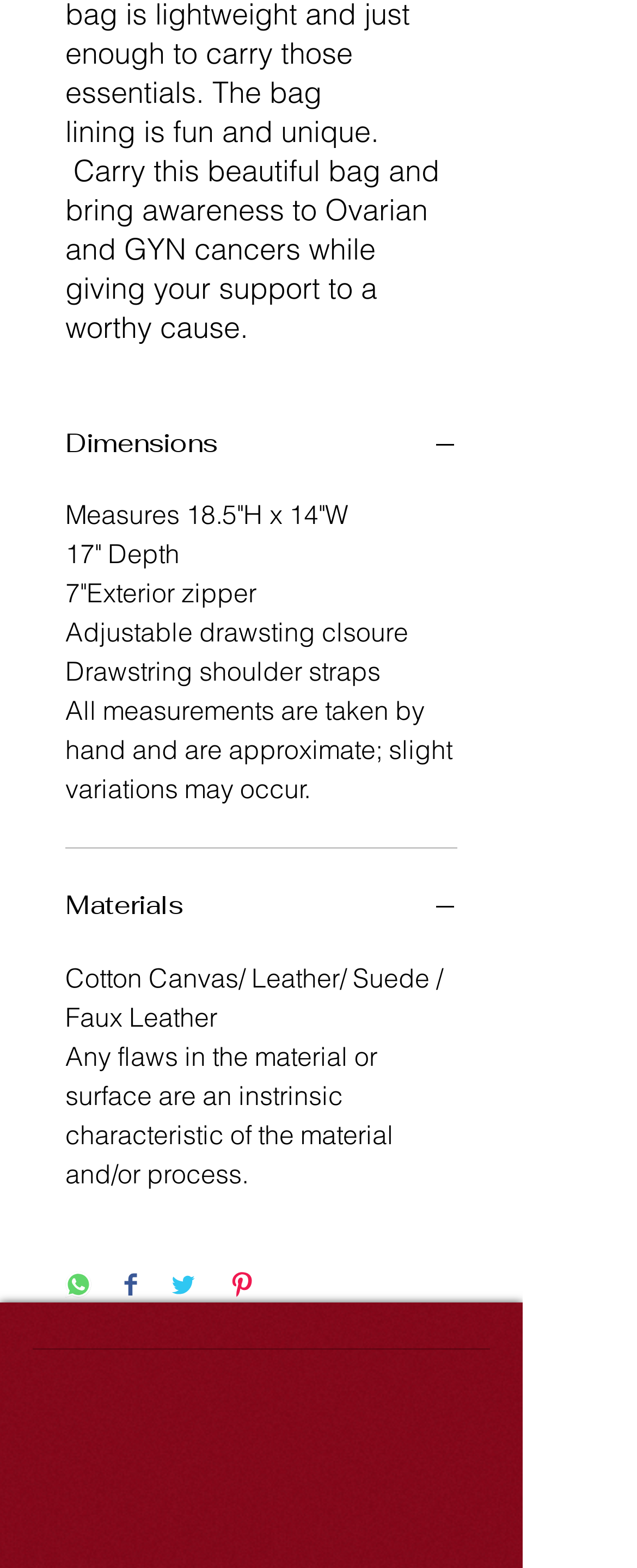Using details from the image, please answer the following question comprehensively:
Does the product have adjustable drawstring closure?

The product features are listed in the 'Dimensions' section, which is expanded by default. The text 'Adjustable drawsting clsoure' is listed under this section, indicating that the product has an adjustable drawstring closure.